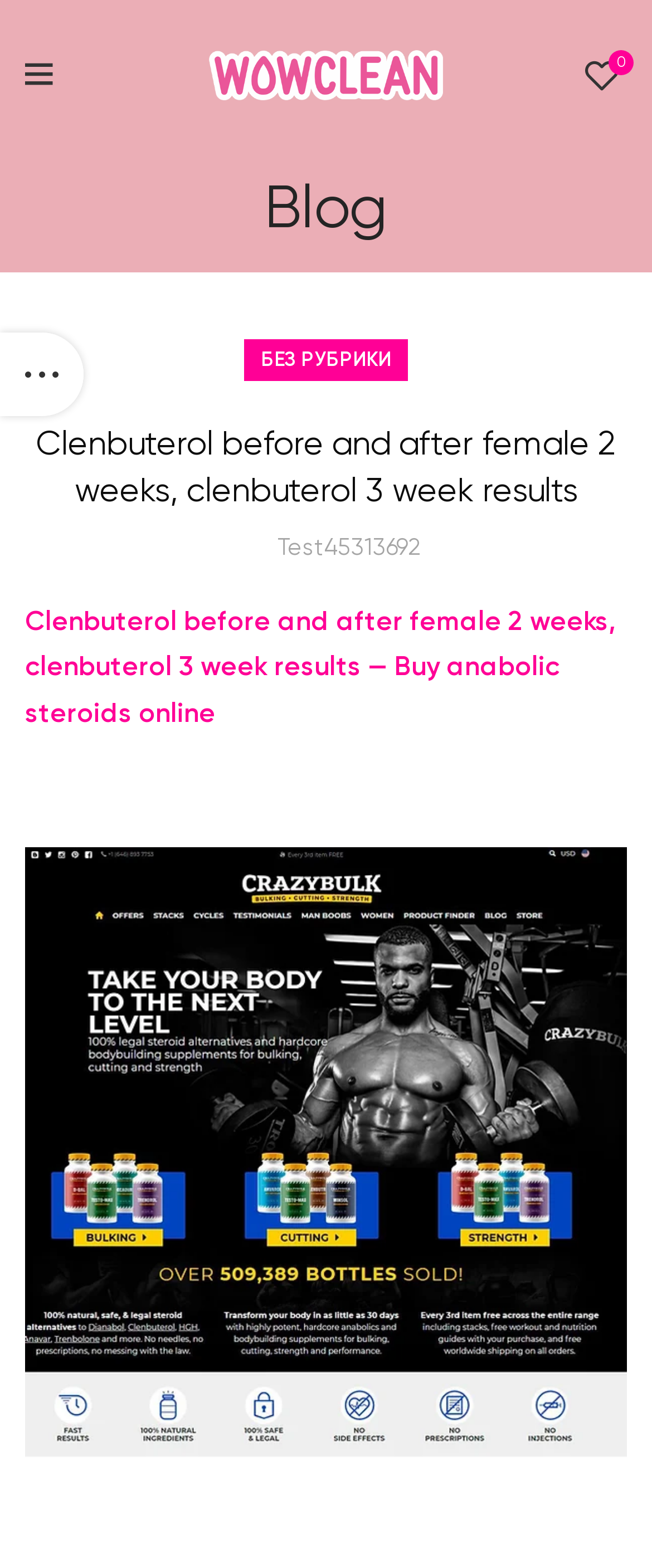How many links are there in the sidebar?
Refer to the image and give a detailed response to the question.

The sidebar is located on the left side of the webpage, and it contains two links: ' Sidebar' and ''. These links have bounding boxes of [0.0, 0.212, 0.128, 0.266] and [0.013, 0.027, 0.108, 0.069] respectively.